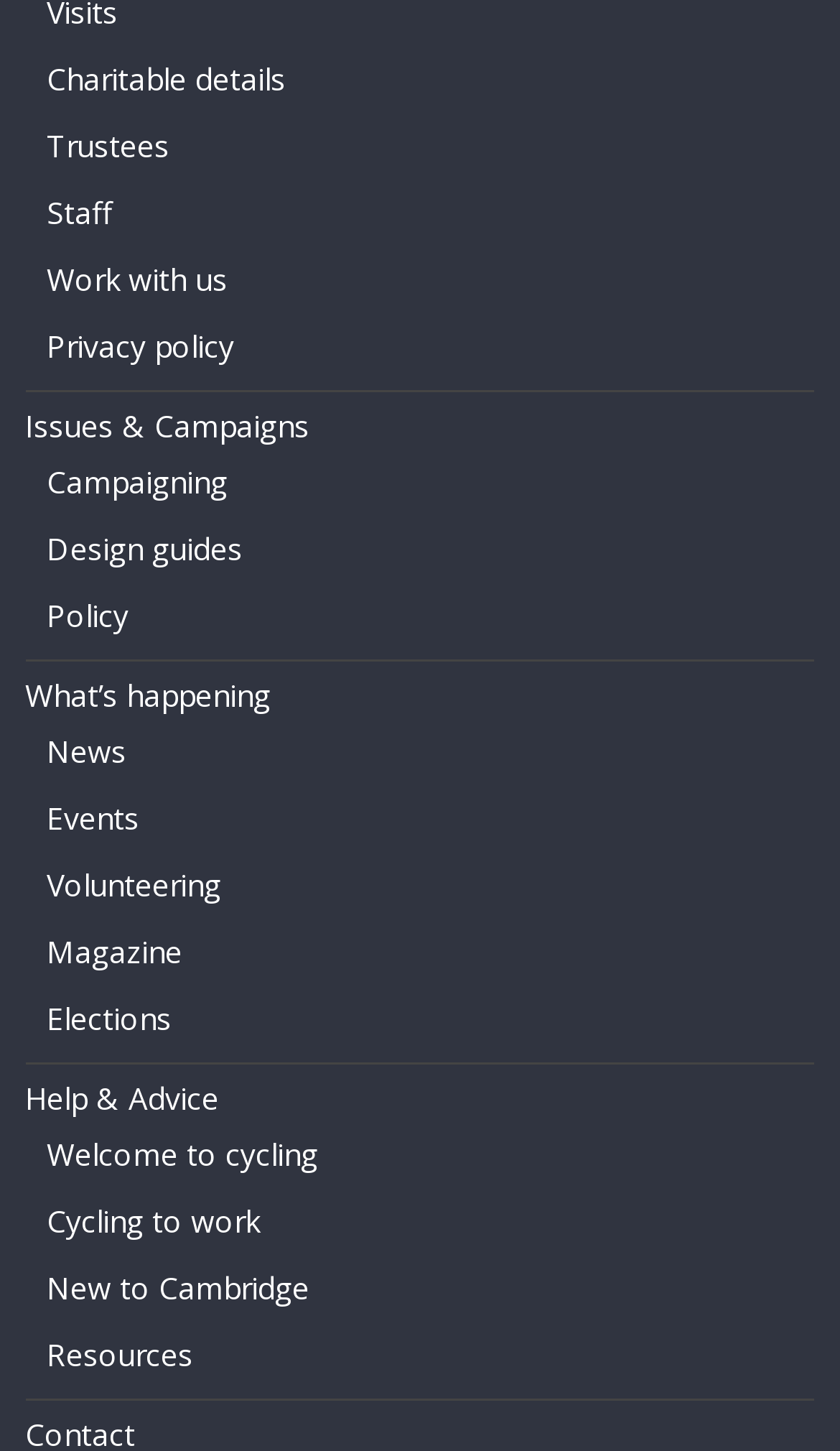Please provide a brief answer to the question using only one word or phrase: 
Are there any links related to news?

Yes